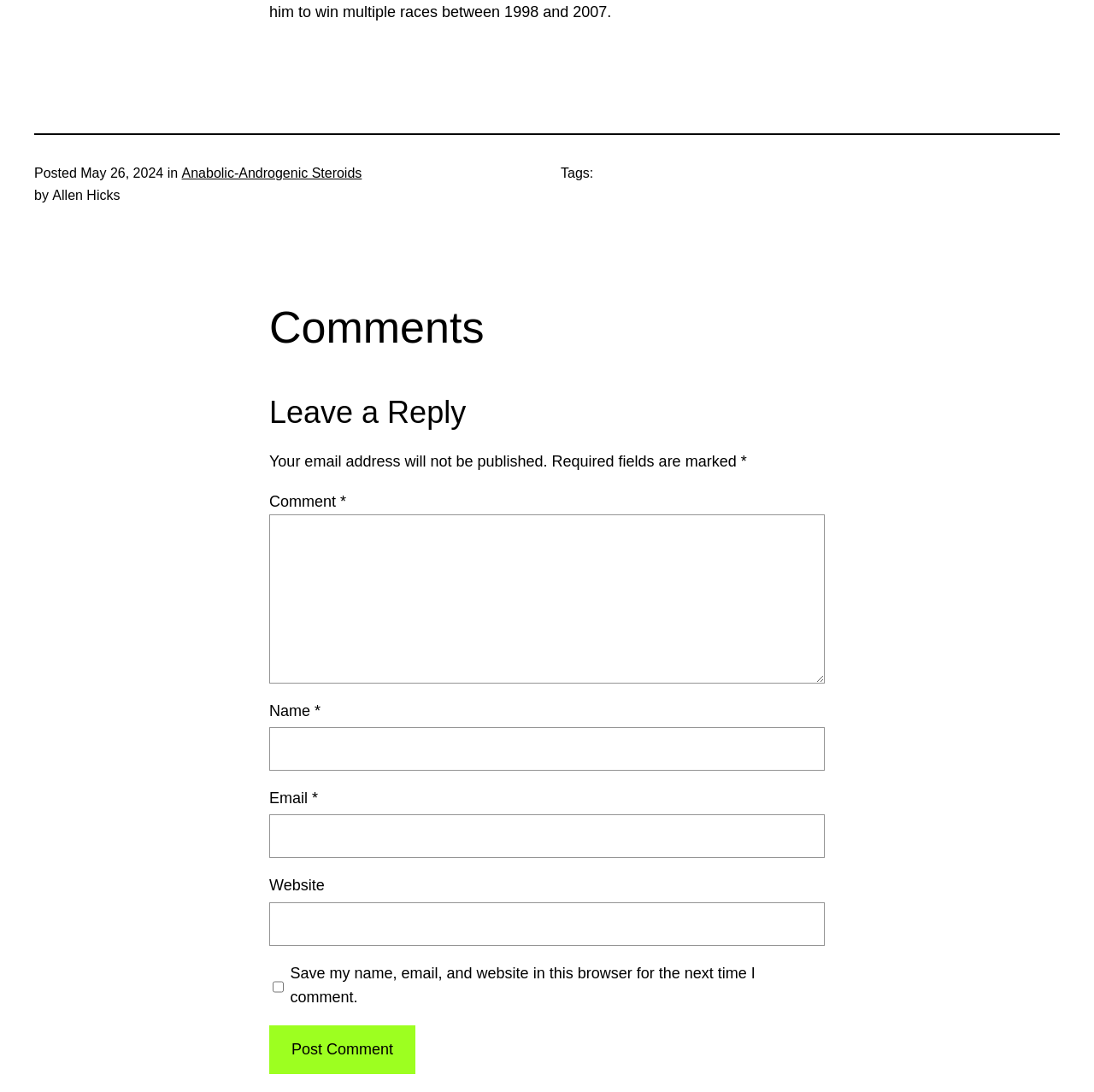Locate the UI element described by parent_node: Website name="url" and provide its bounding box coordinates. Use the format (top-left x, top-left y, bottom-right x, bottom-right y) with all values as floating point numbers between 0 and 1.

[0.246, 0.826, 0.754, 0.866]